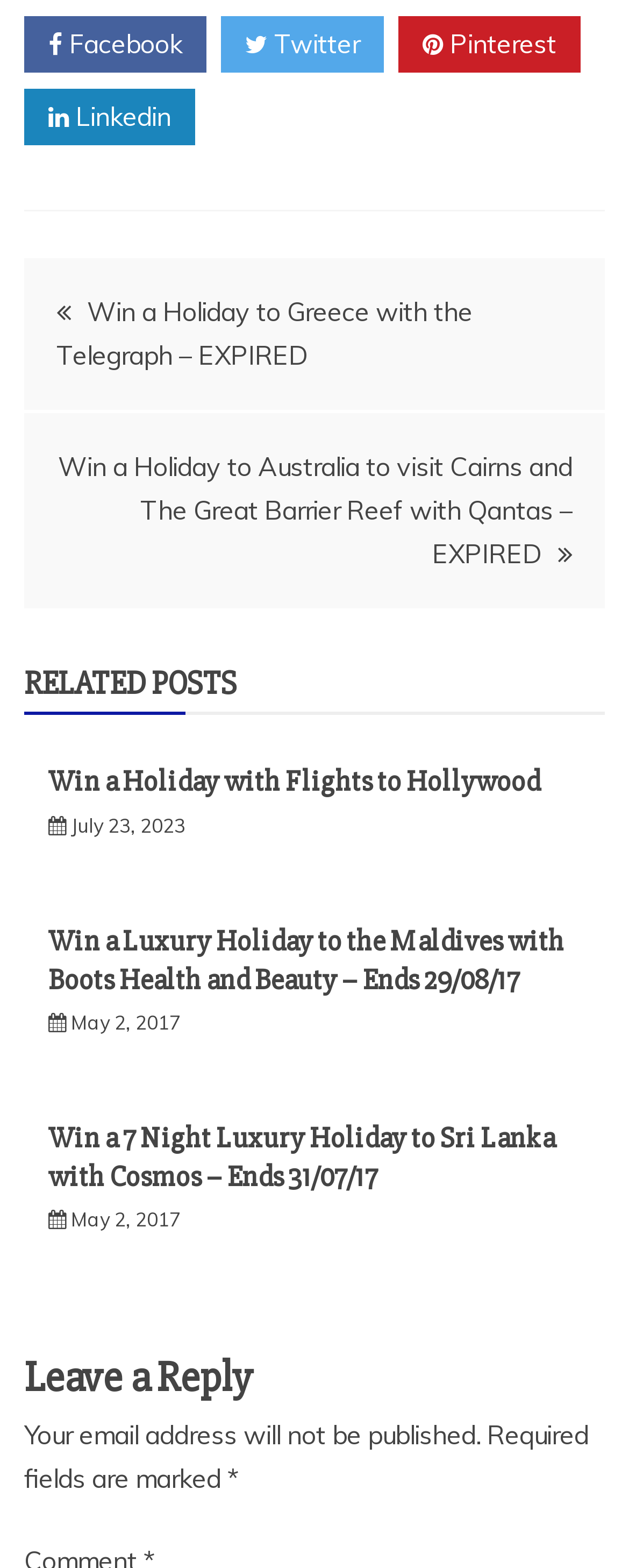Determine the bounding box coordinates of the clickable element necessary to fulfill the instruction: "Click on Win a Holiday with Flights to Hollywood link". Provide the coordinates as four float numbers within the 0 to 1 range, i.e., [left, top, right, bottom].

[0.077, 0.487, 0.859, 0.51]